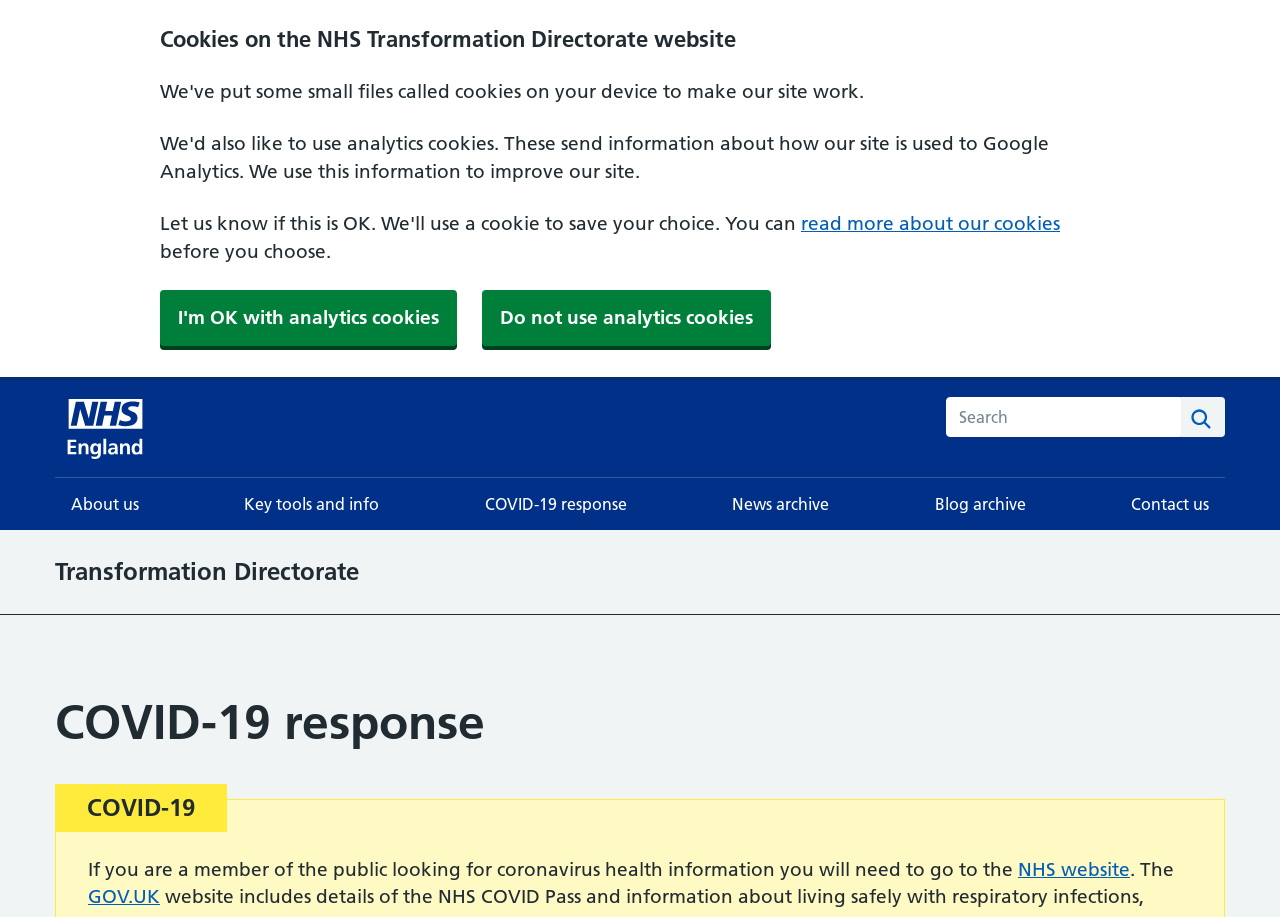Locate the bounding box coordinates of the region to be clicked to comply with the following instruction: "Search this website". The coordinates must be four float numbers between 0 and 1, in the form [left, top, right, bottom].

[0.739, 0.433, 0.923, 0.477]